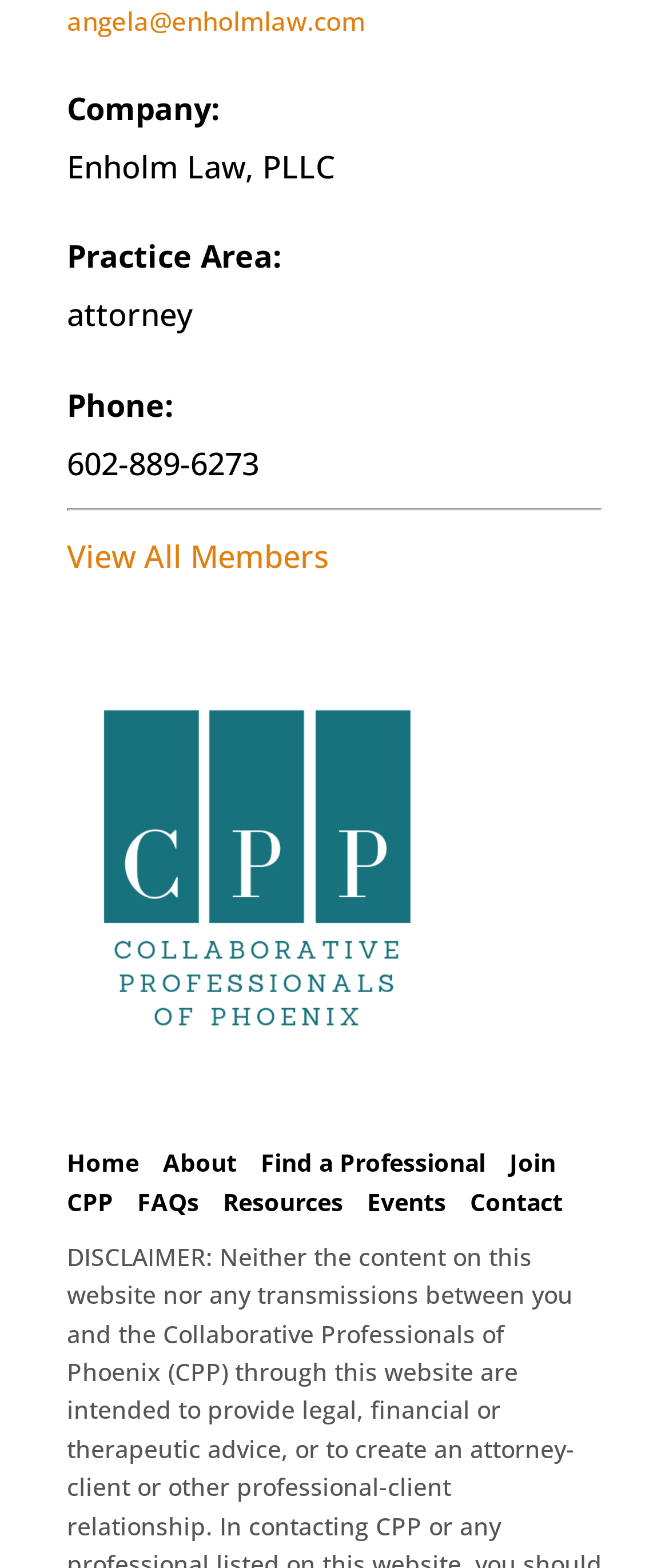Determine the bounding box coordinates of the clickable region to execute the instruction: "View all members". The coordinates should be four float numbers between 0 and 1, denoted as [left, top, right, bottom].

[0.1, 0.336, 0.492, 0.373]